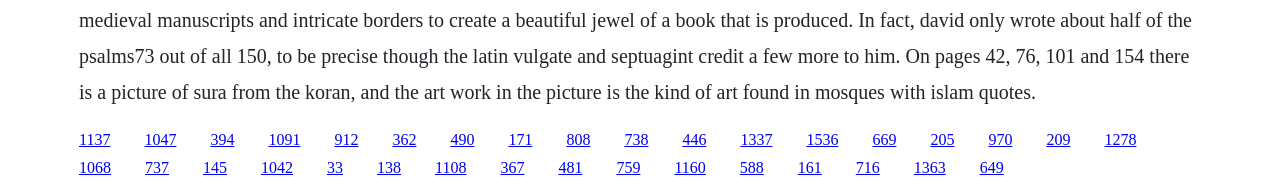Please identify the bounding box coordinates of the element's region that needs to be clicked to fulfill the following instruction: "click the first link". The bounding box coordinates should consist of four float numbers between 0 and 1, i.e., [left, top, right, bottom].

[0.062, 0.684, 0.086, 0.773]